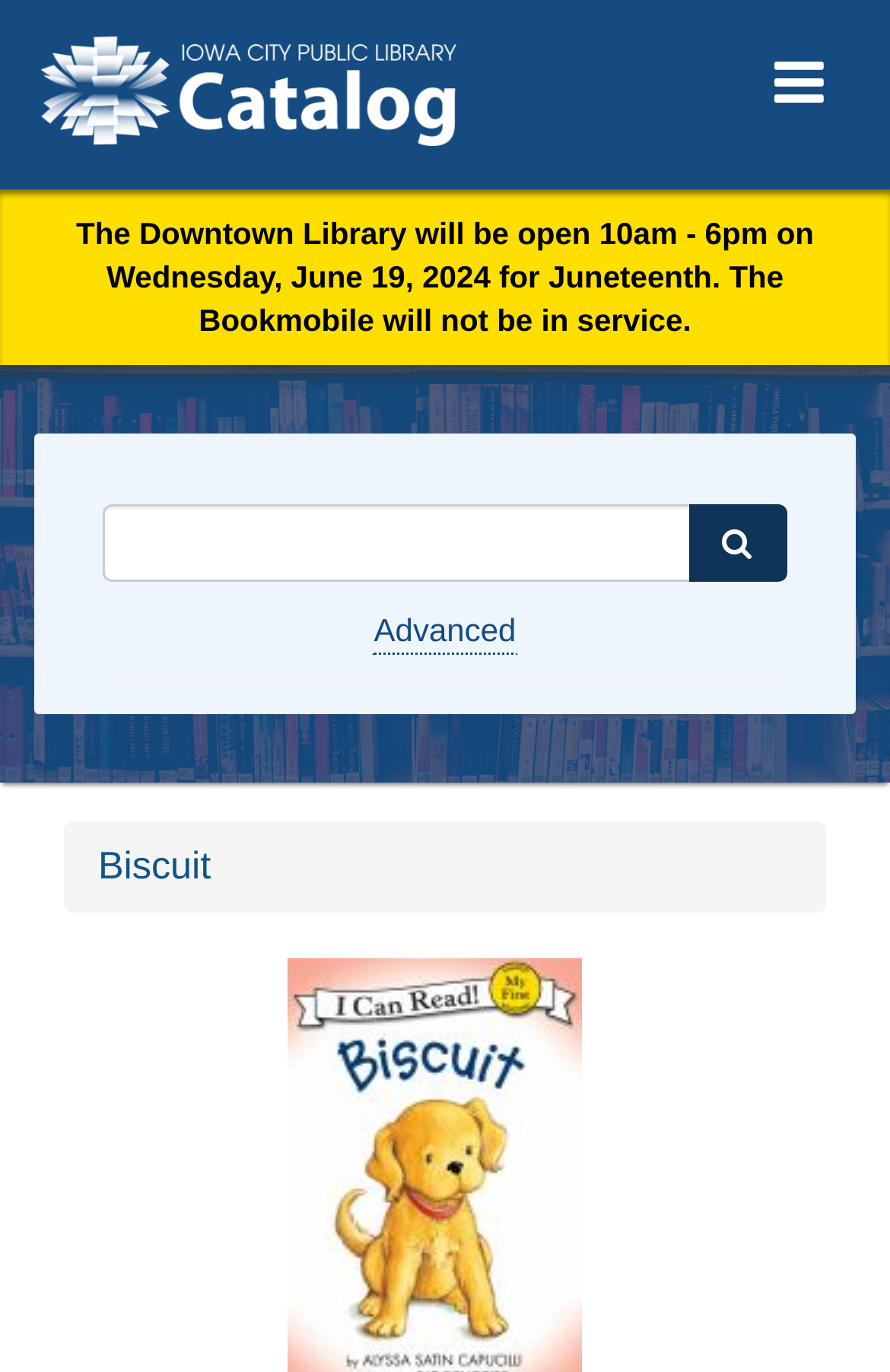What is the link above the search bar?
Using the image as a reference, give a one-word or short phrase answer.

Biscuit